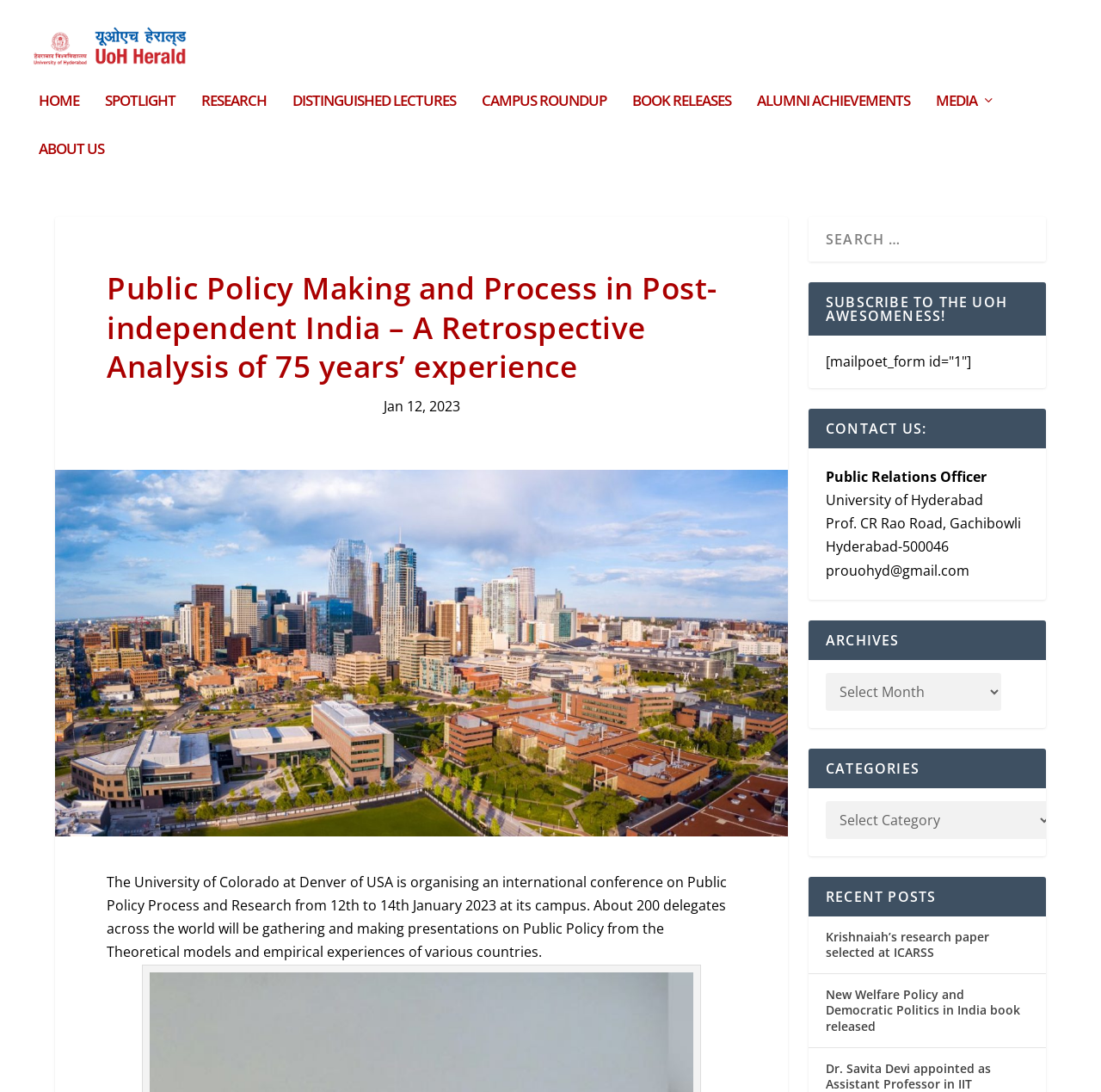Could you locate the bounding box coordinates for the section that should be clicked to accomplish this task: "go to home page".

None